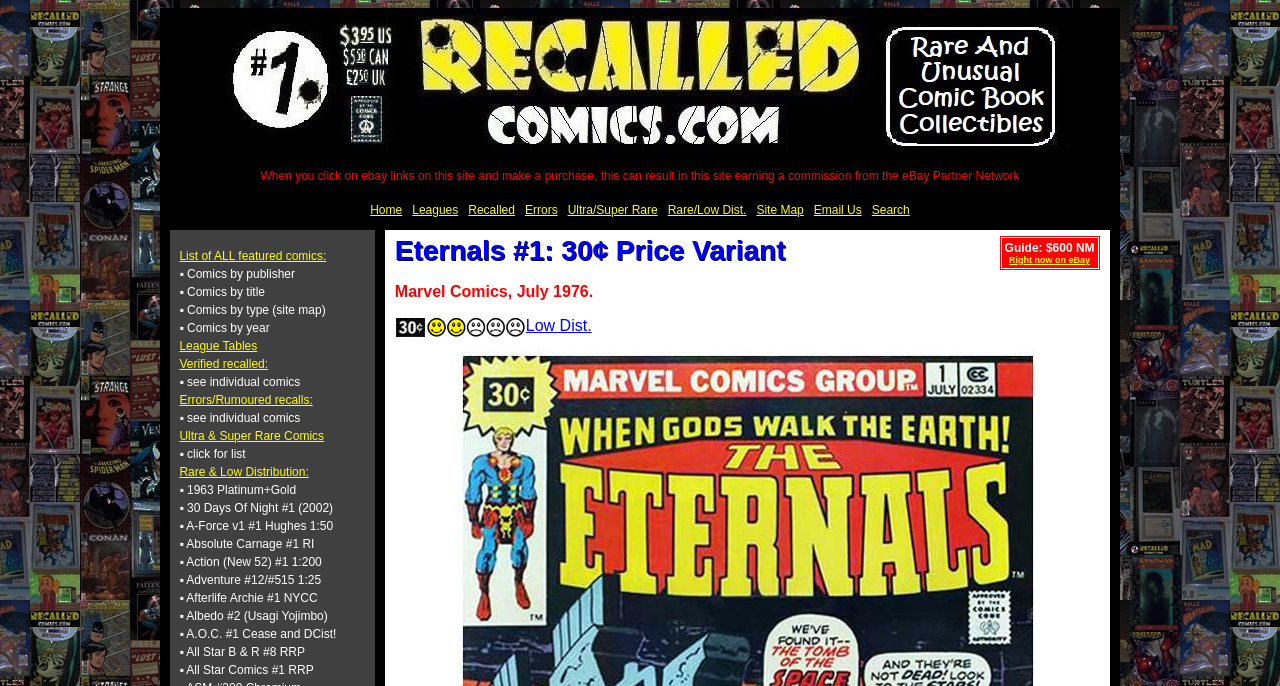What is the current price of the comic book on eBay?
Please look at the screenshot and answer using one word or phrase.

Guide: $600 NM